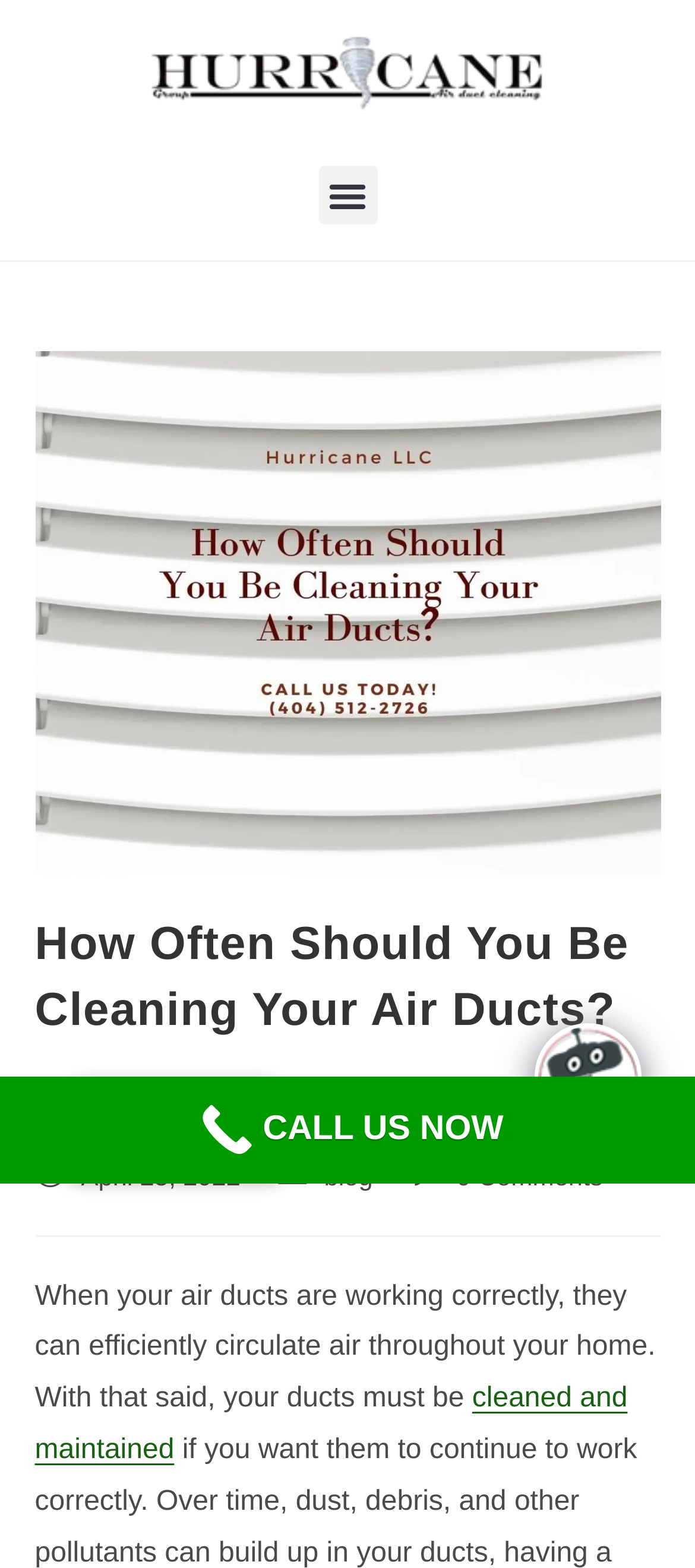Using the description "0 Comments", locate and provide the bounding box of the UI element.

[0.657, 0.742, 0.867, 0.76]